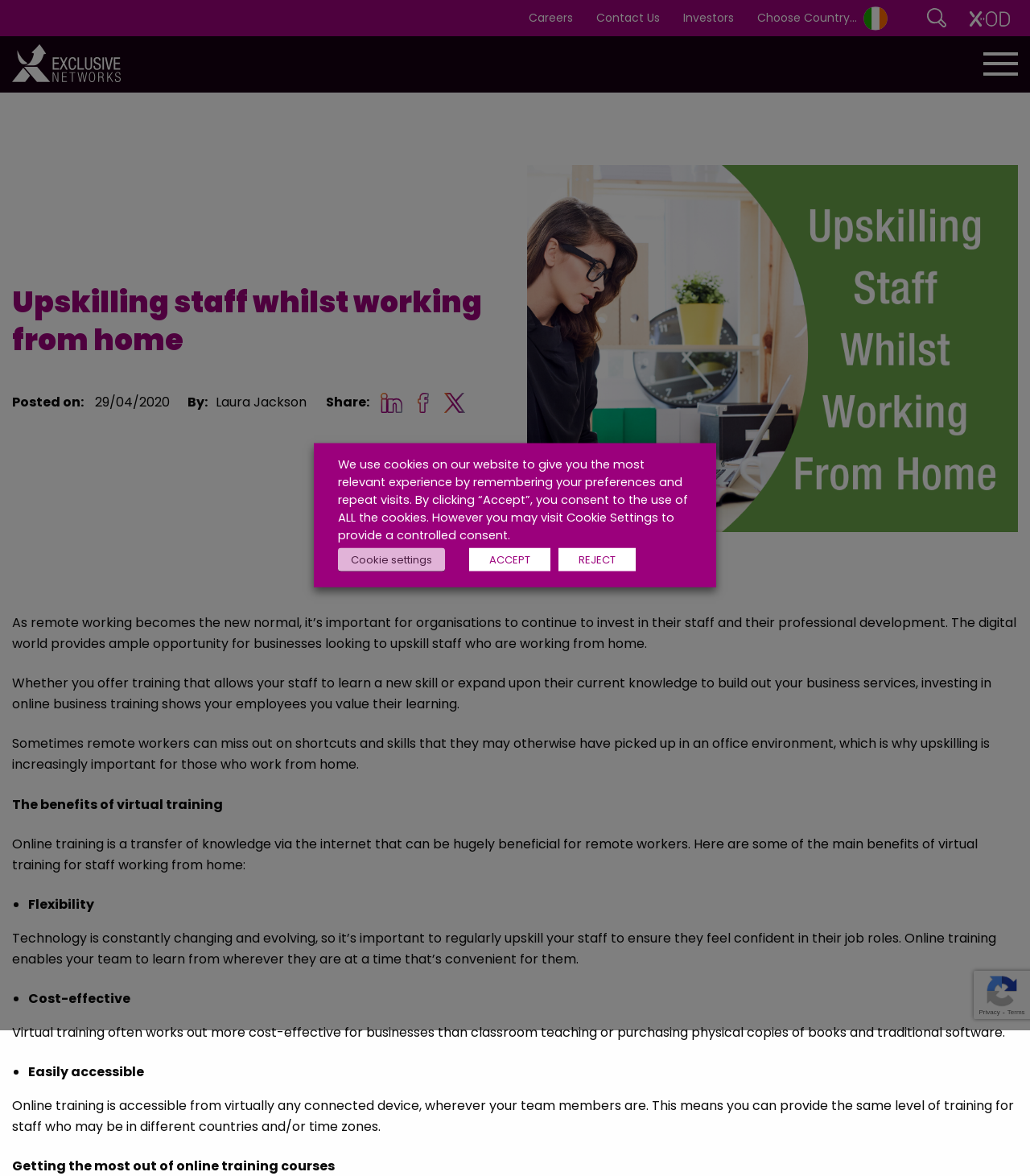Look at the image and write a detailed answer to the question: 
What is the text of the dropdown menu?

The dropdown menu has a text of 'Choose Country...' with a bounding box coordinate of [0.735, 0.008, 0.838, 0.022].